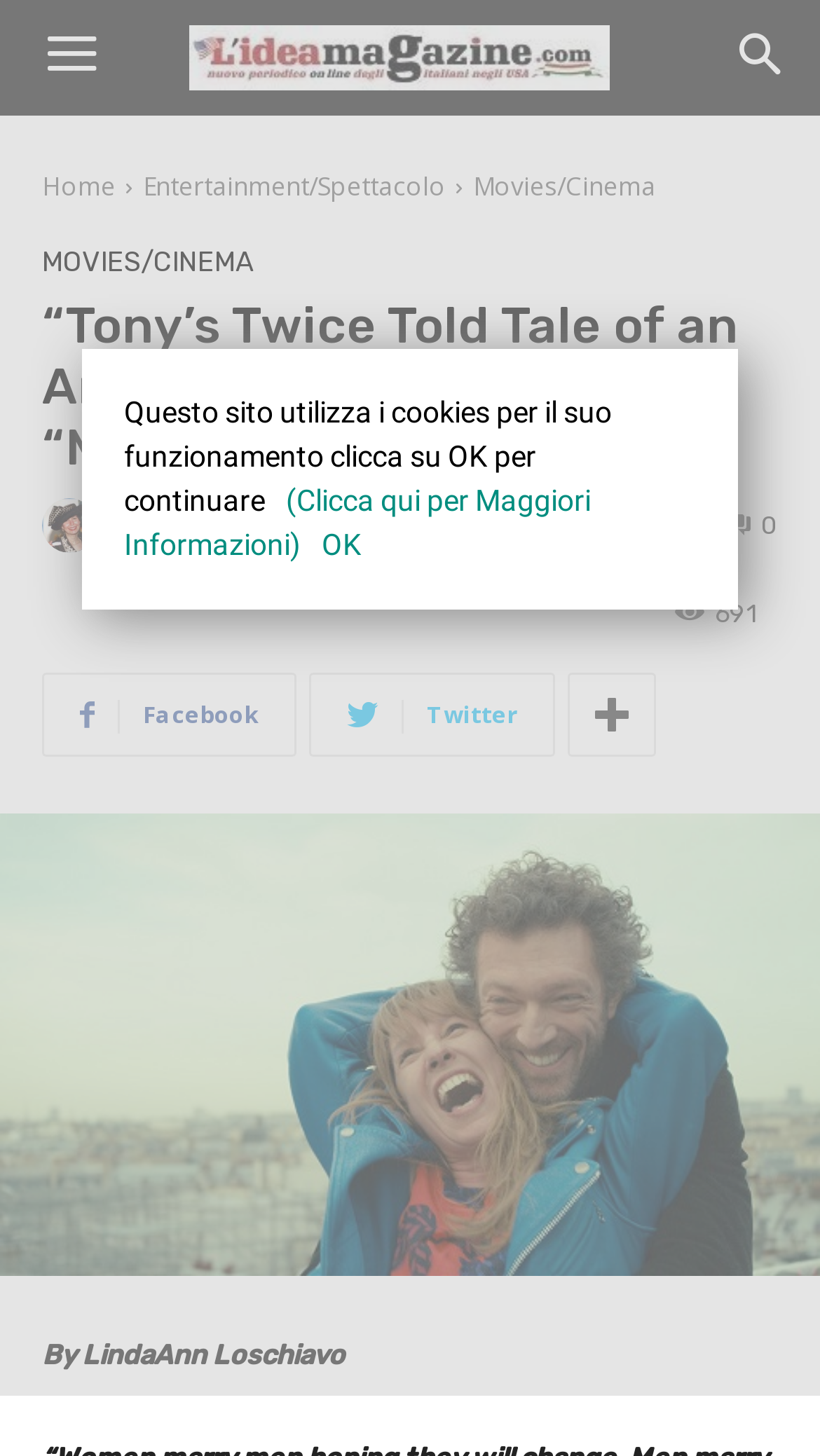What is the principal heading displayed on the webpage?

“Tony’s Twice Told Tale of an Amour Fou.” FILM REVIEW: “Mon Roi”